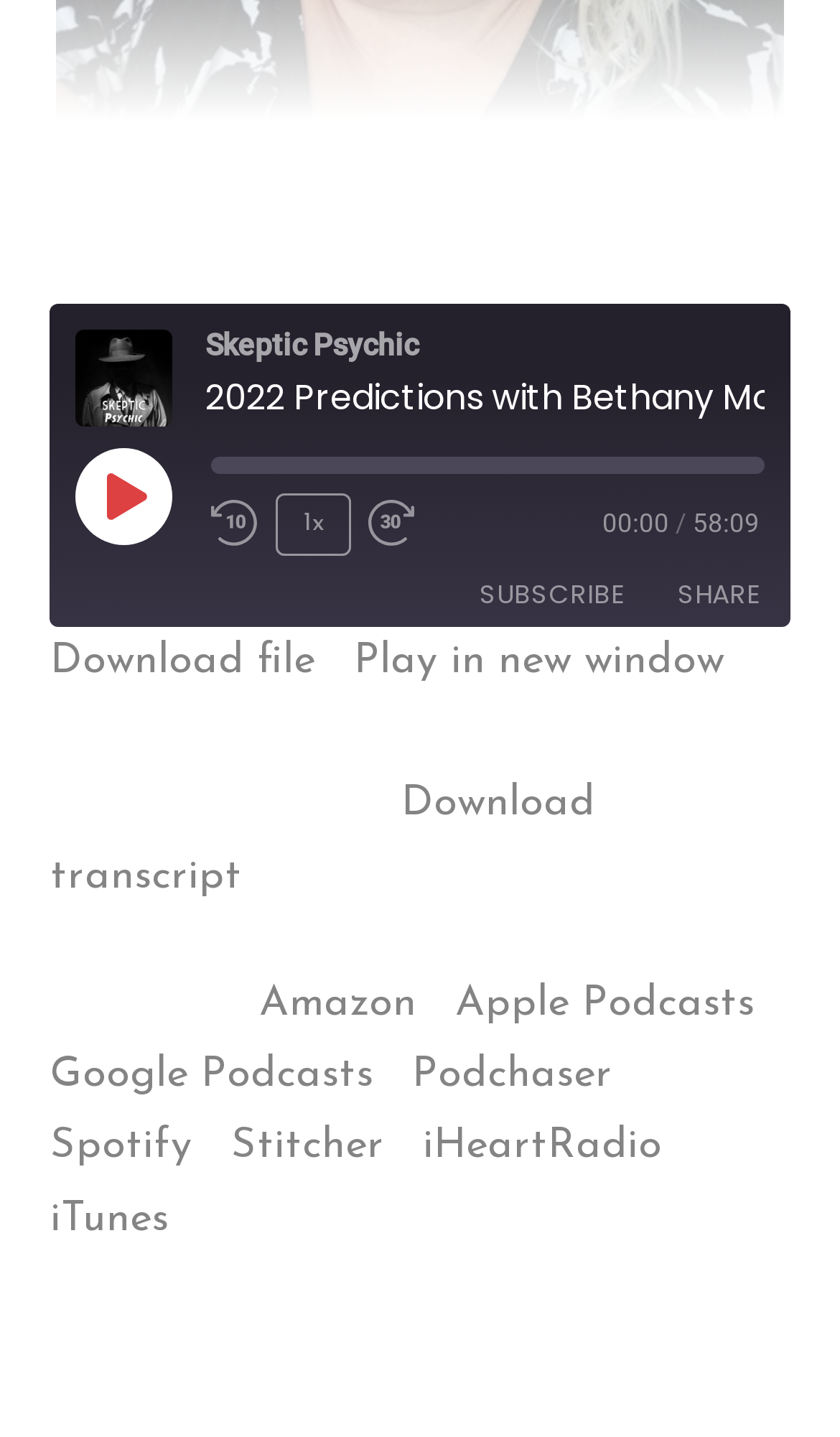Please find and report the bounding box coordinates of the element to click in order to perform the following action: "Copy RSS Feed URL". The coordinates should be expressed as four float numbers between 0 and 1, in the format [left, top, right, bottom].

[0.853, 0.666, 0.922, 0.712]